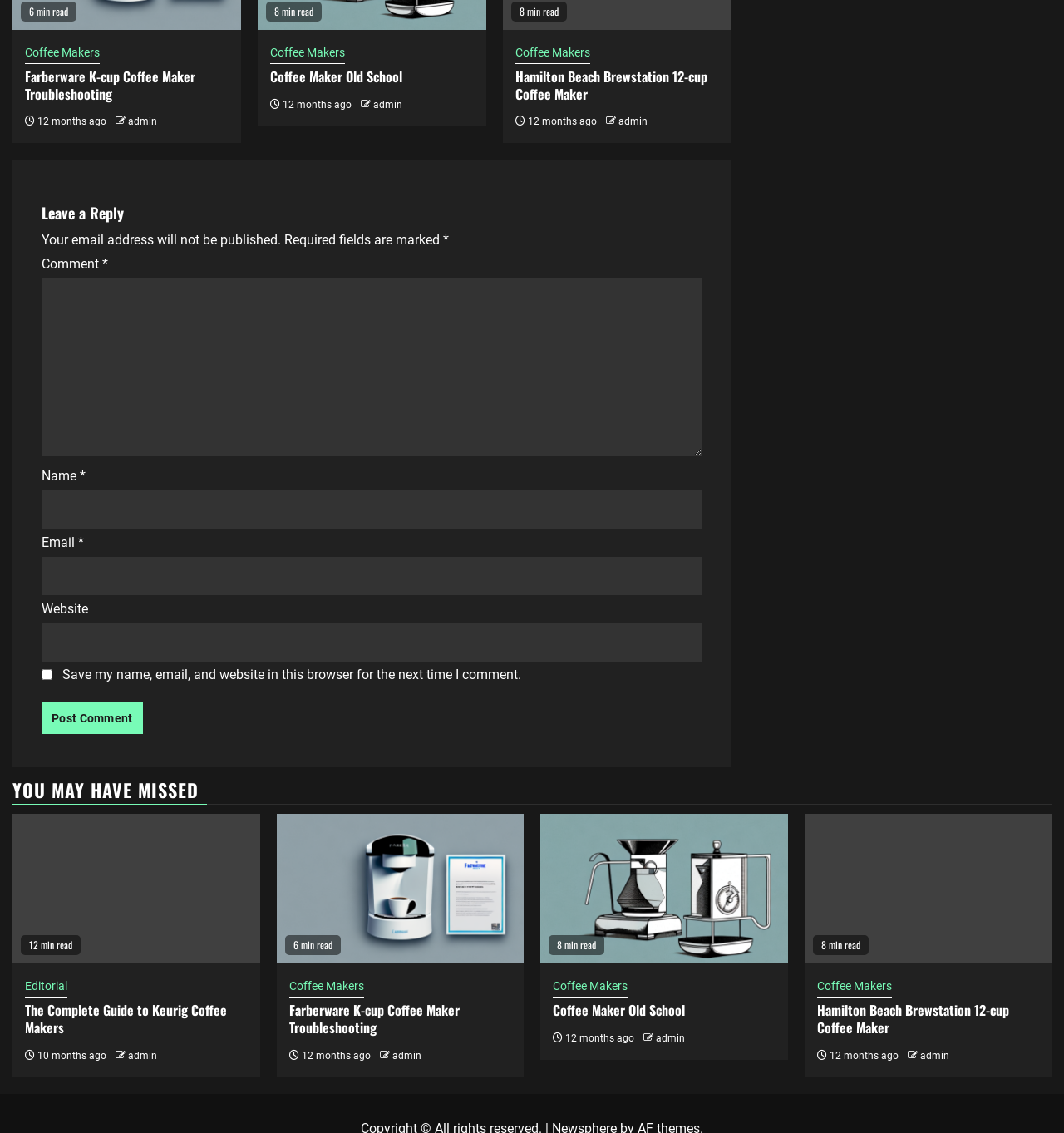How long does it take to read the 'Farberware K-cup Coffee Maker Troubleshooting' article?
Please ensure your answer to the question is detailed and covers all necessary aspects.

Next to the 'Farberware K-cup Coffee Maker Troubleshooting' heading, I can see the text '6 min read'. This indicates that it takes approximately 6 minutes to read the article.